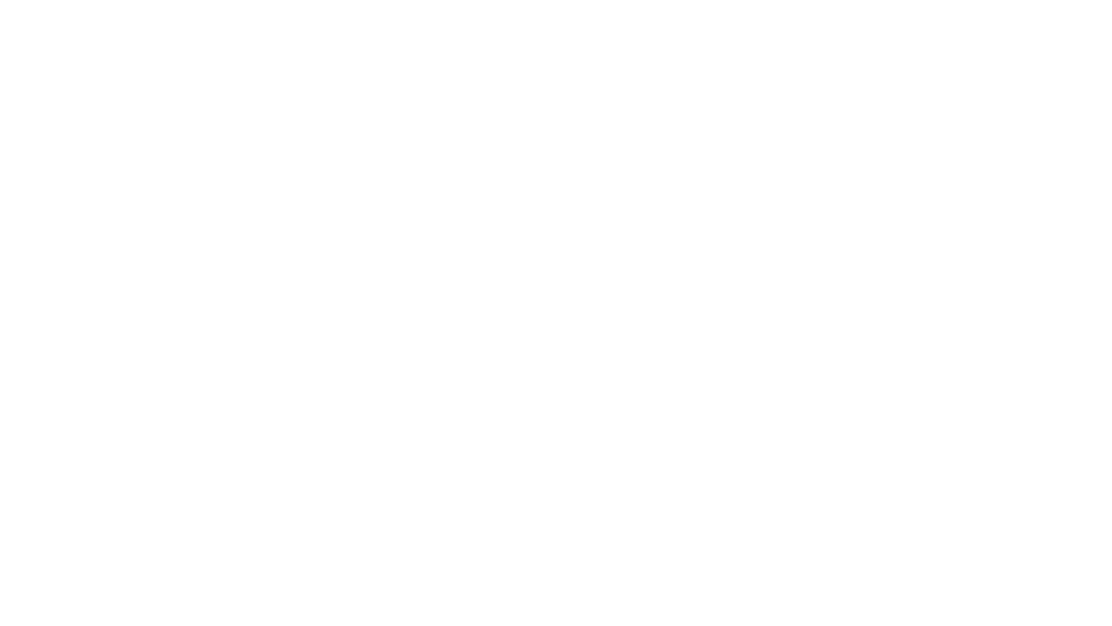What is the theme of the showroom?
Give a one-word or short-phrase answer derived from the screenshot.

BijouxBizarres